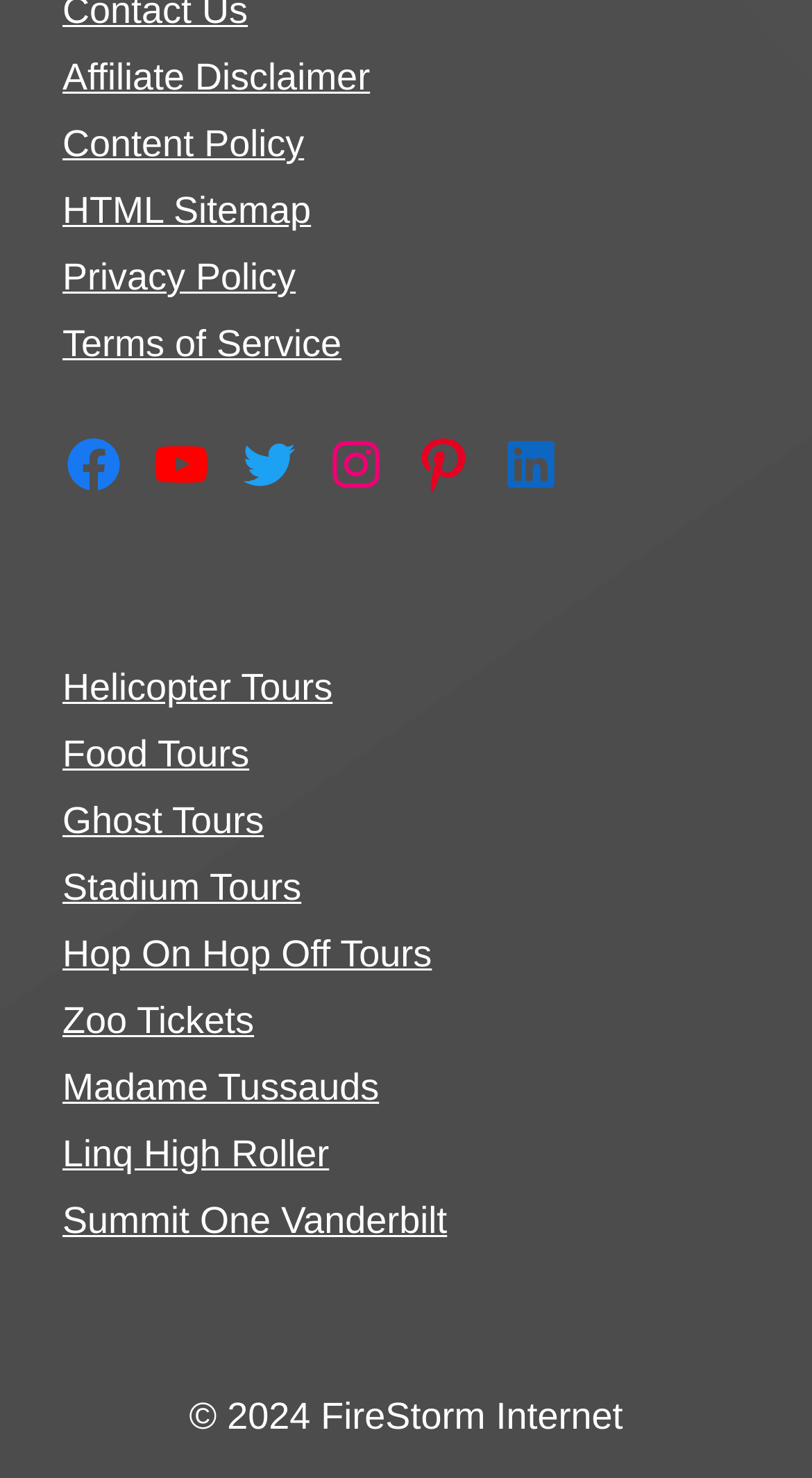Can you find the bounding box coordinates for the element that needs to be clicked to execute this instruction: "Book Linq High Roller"? The coordinates should be given as four float numbers between 0 and 1, i.e., [left, top, right, bottom].

[0.077, 0.767, 0.405, 0.795]